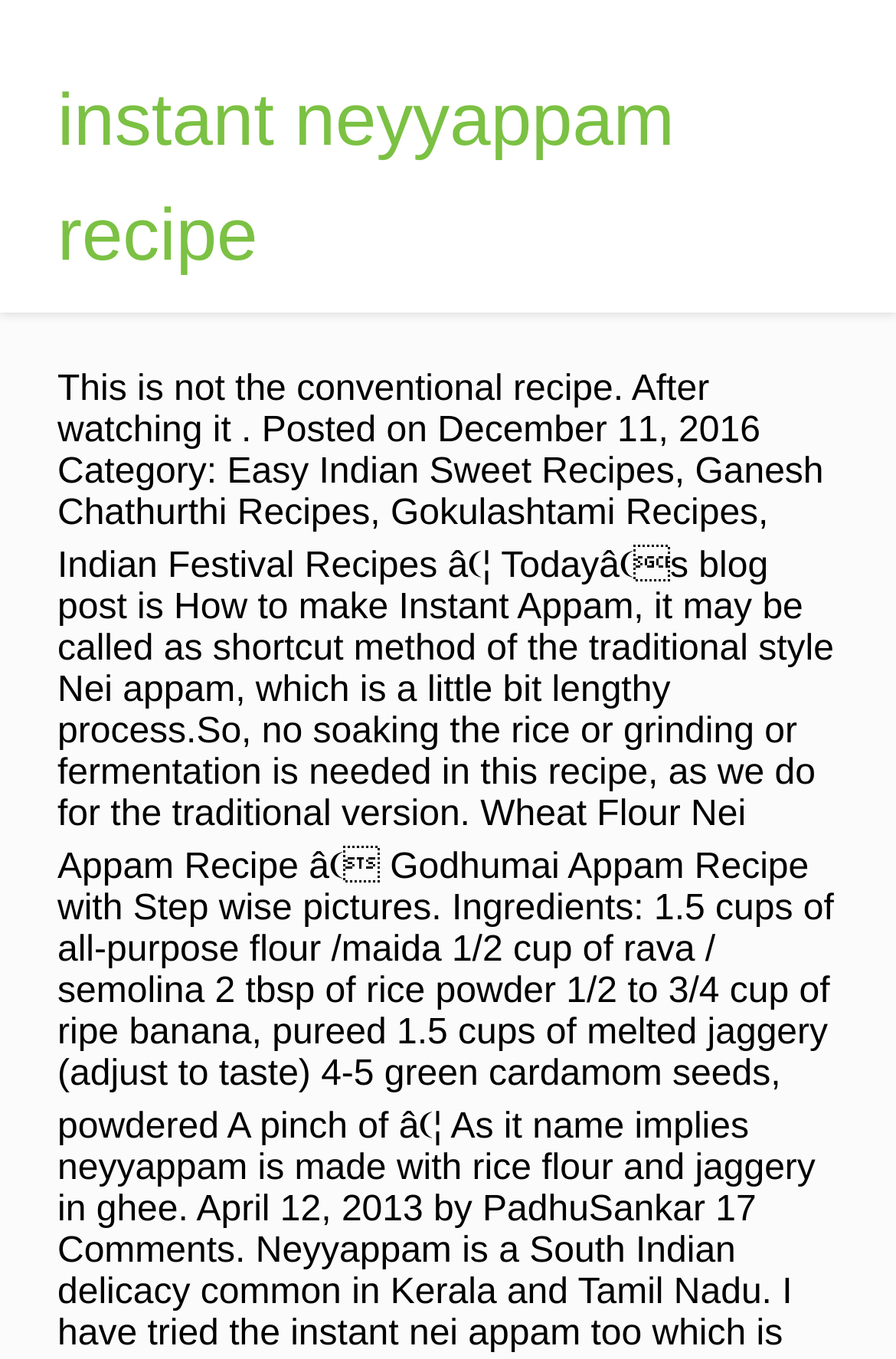Extract the bounding box coordinates of the UI element described: "instant neyyappam recipe". Provide the coordinates in the format [left, top, right, bottom] with values ranging from 0 to 1.

[0.064, 0.057, 0.753, 0.203]